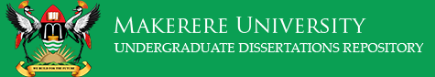Describe the scene in the image with detailed observations.

The image features the official banner of Makerere University, prominently displaying the institution's name in bold, white font against a vibrant green background. Underneath the university's name, the text "UNDERGRADUATE DISSERTATIONS REPOSITORY" is featured, indicating a dedicated platform for undergraduate research theses and projects. The banner is adorned with the university's coat of arms, which includes symbolic elements such as two cranes, representing vigilance and wealth, alongside a shield that signifies protection and academic integrity. This visual representation underscores Makerere University's commitment to academic excellence and the preservation of scholarly work.